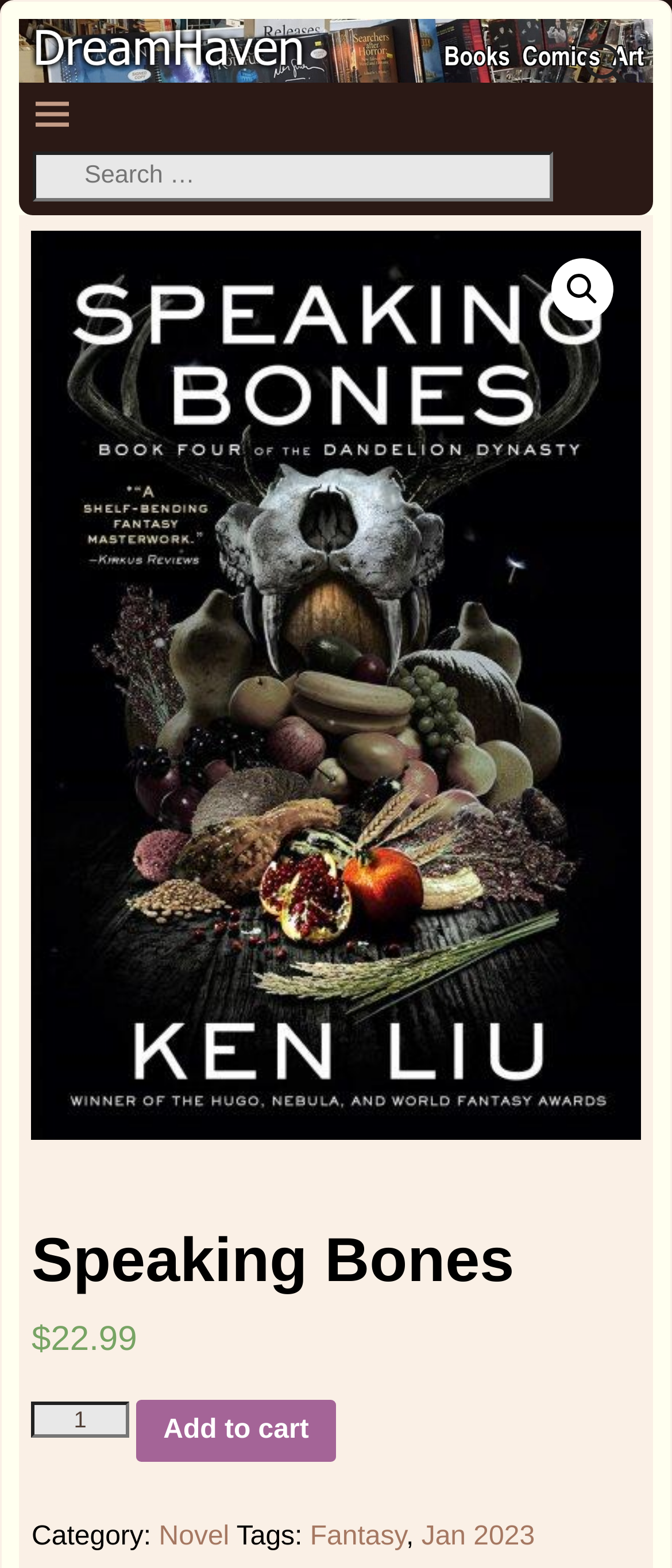Locate the bounding box coordinates of the area where you should click to accomplish the instruction: "Add to cart".

[0.202, 0.893, 0.501, 0.932]